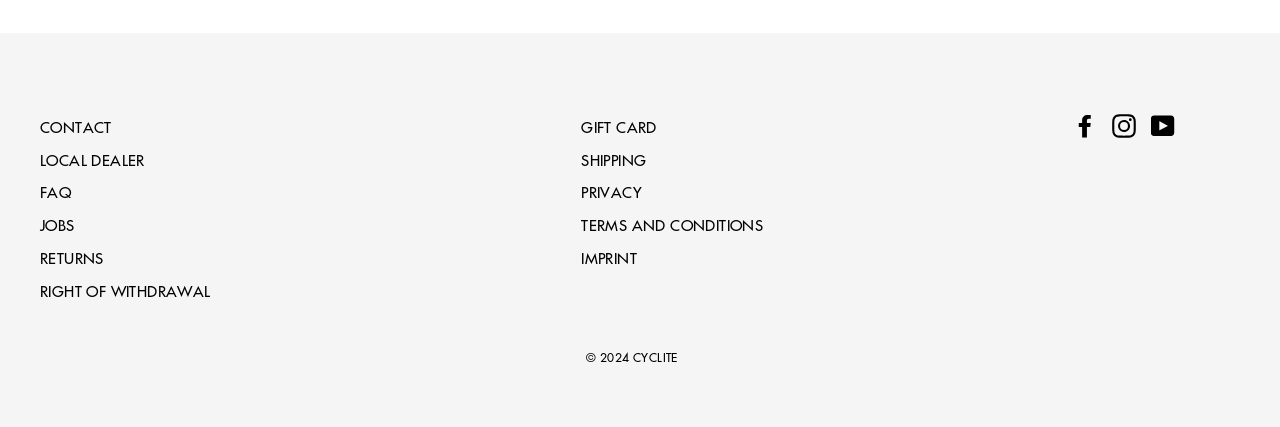Respond to the following question with a brief word or phrase:
How many links are available in the top right section?

5